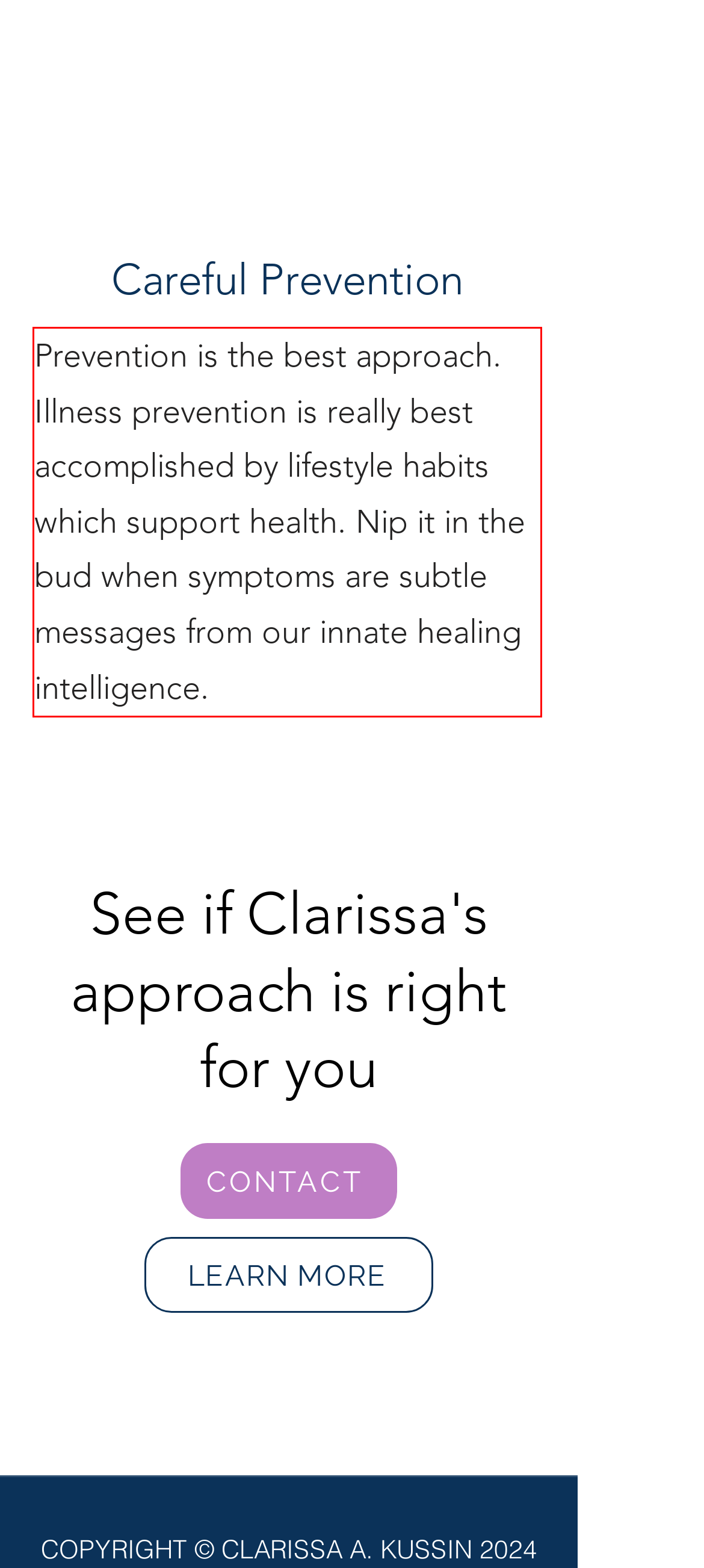You have a screenshot of a webpage with a red bounding box. Identify and extract the text content located inside the red bounding box.

Prevention is the best approach. Illness prevention is really best accomplished by lifestyle habits which support health. Nip it in the bud when symptoms are subtle messages from our innate healing intelligence.